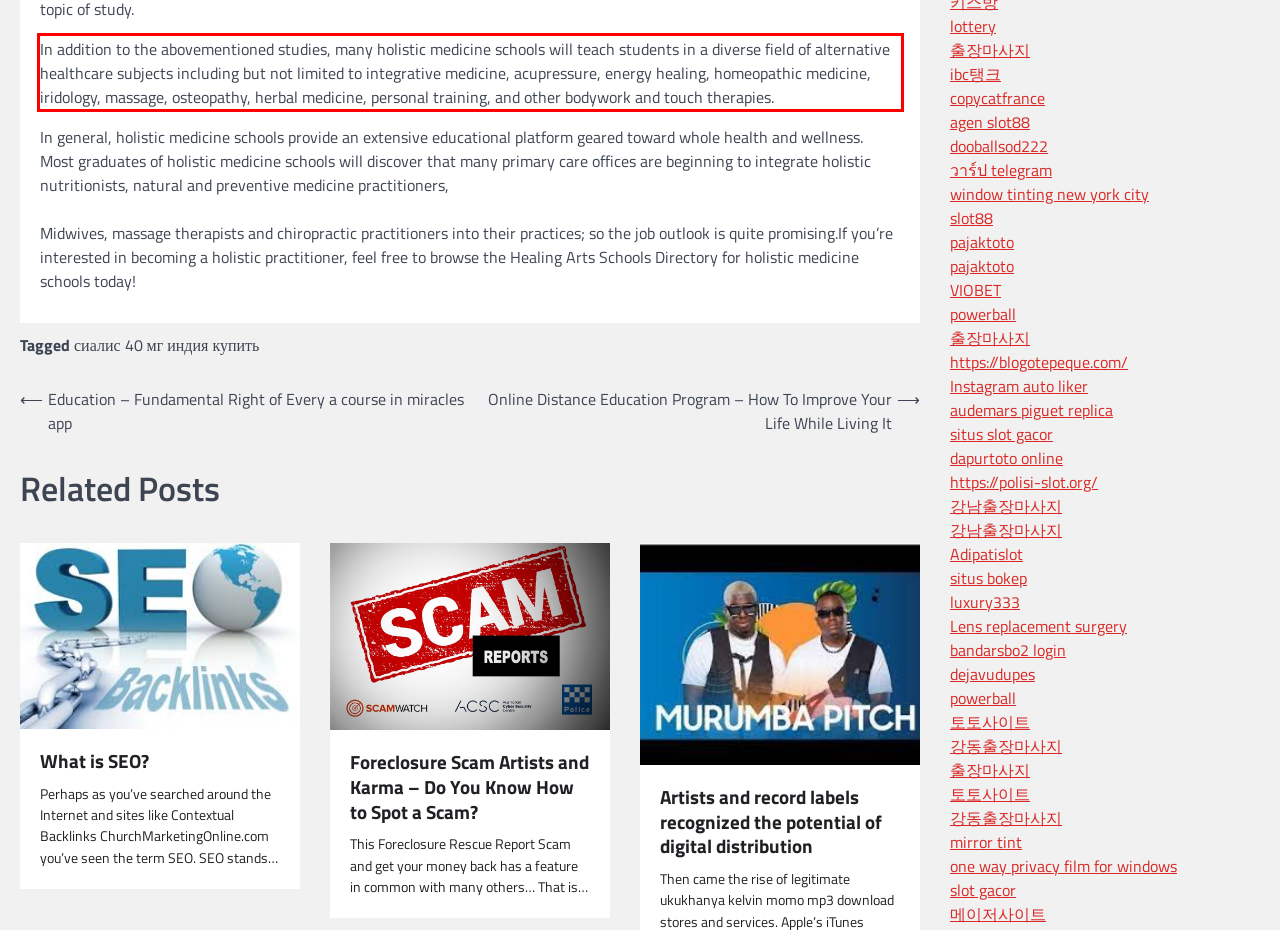Using the webpage screenshot, recognize and capture the text within the red bounding box.

In addition to the abovementioned studies, many holistic medicine schools will teach students in a diverse field of alternative healthcare subjects including but not limited to integrative medicine, acupressure, energy healing, homeopathic medicine, iridology, massage, osteopathy, herbal medicine, personal training, and other bodywork and touch therapies.